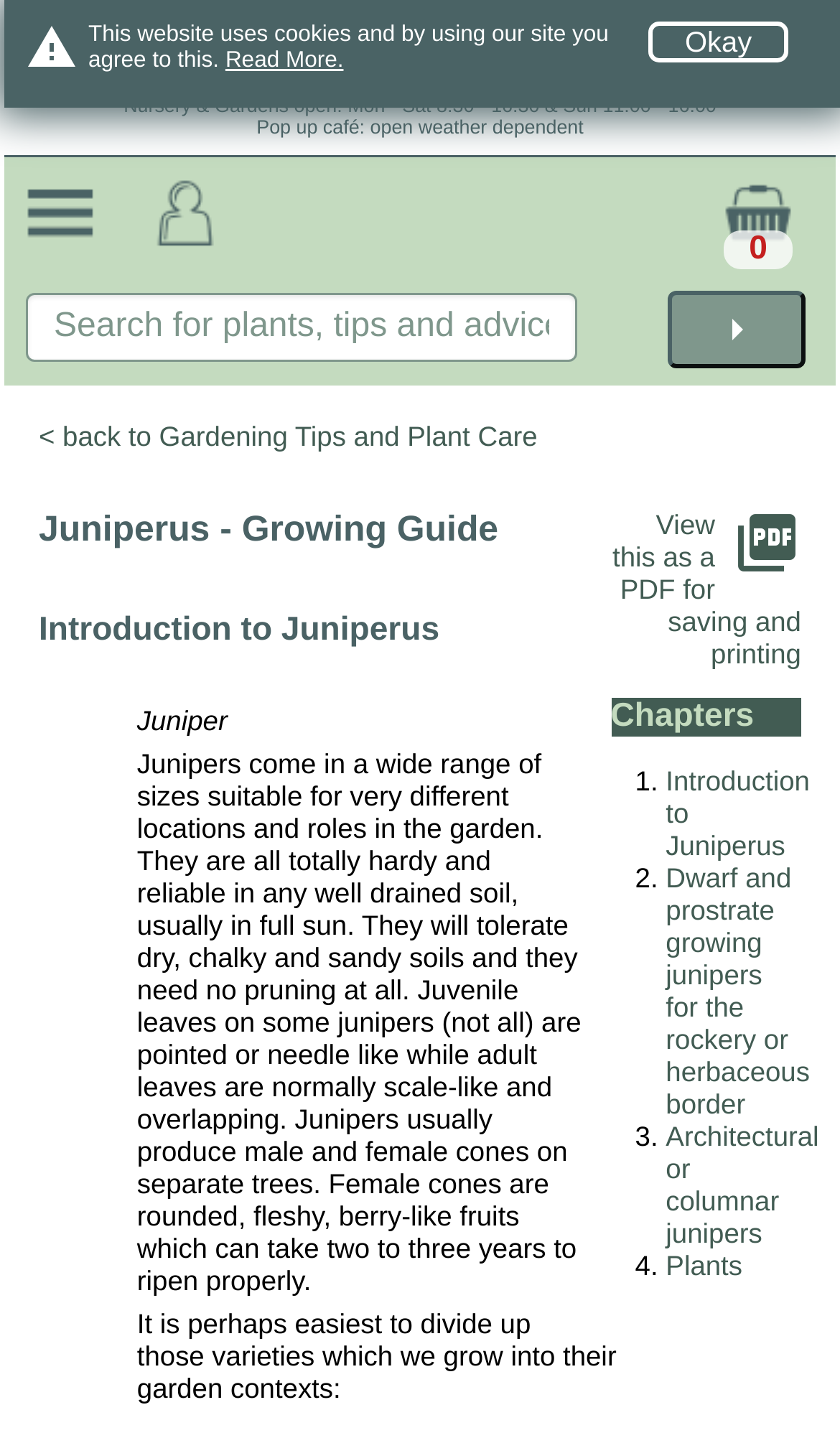Provide a one-word or brief phrase answer to the question:
What type of leaves do juvenile junipers have?

Pointed or needle-like